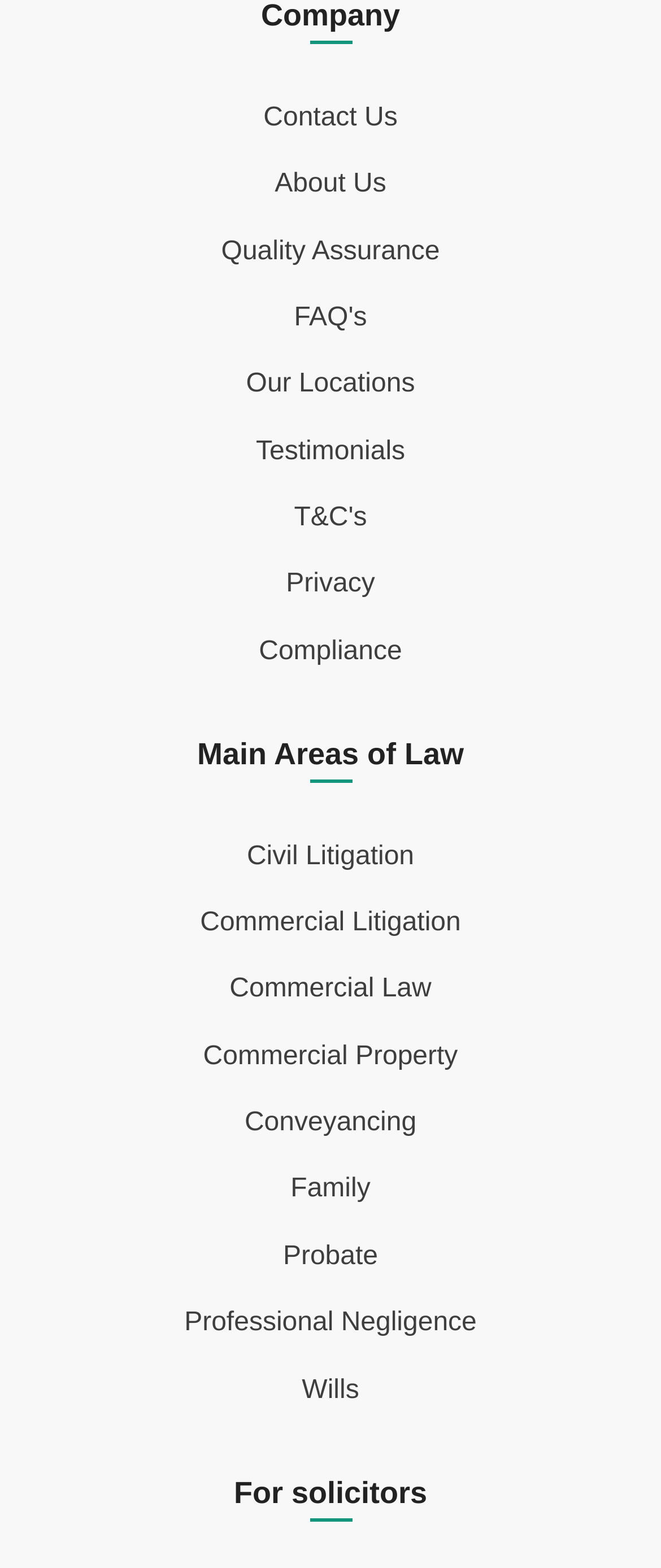By analyzing the image, answer the following question with a detailed response: How many main areas of law are listed?

I counted the number of links under the 'Main Areas of Law' heading, which are 'Civil Litigation', 'Commercial Litigation', 'Commercial Law', 'Commercial Property', 'Conveyancing', 'Family', 'Probate', and 'Professional Negligence', and 'Wills'. There are 8 links in total.